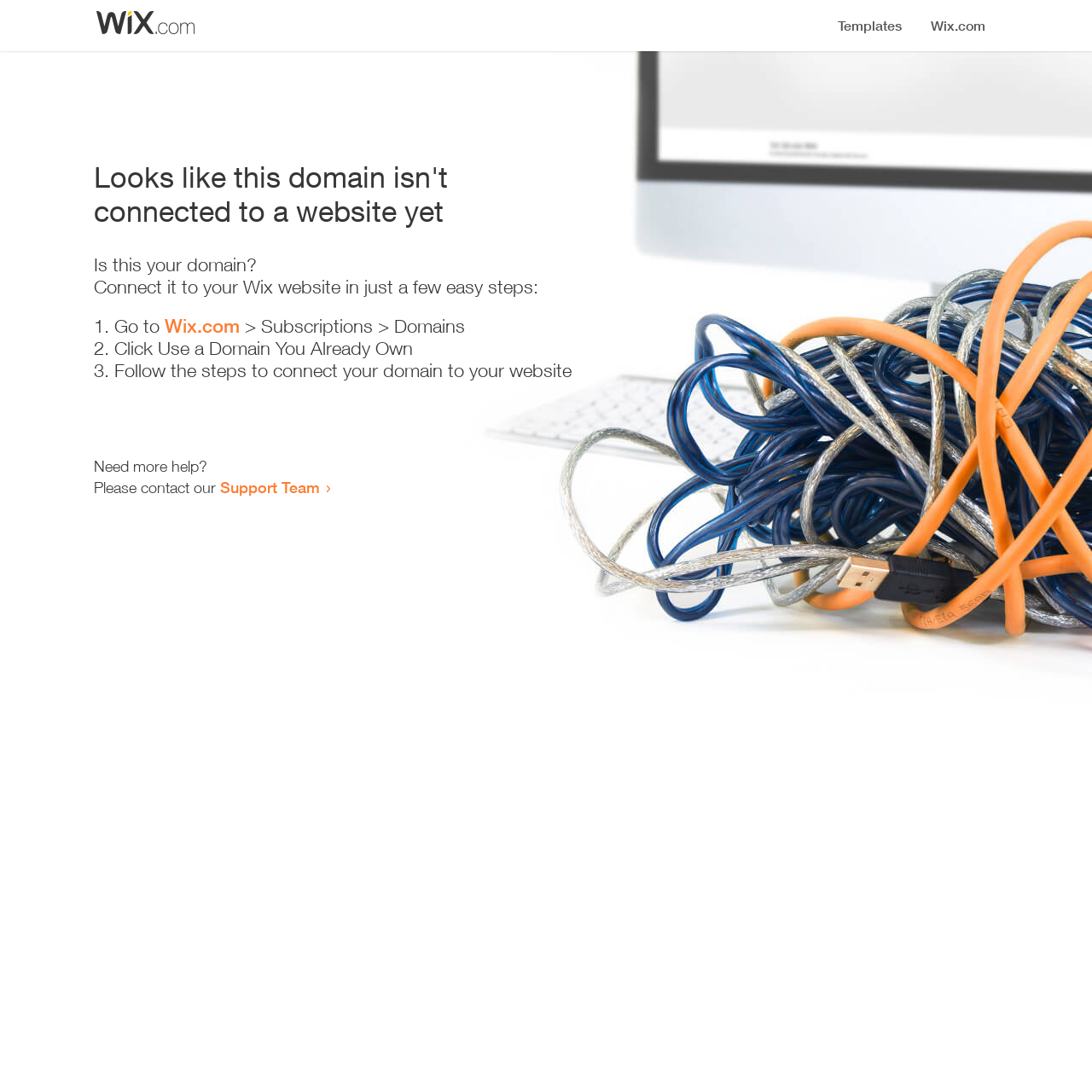Determine the bounding box for the described UI element: "Support Team".

[0.202, 0.438, 0.293, 0.455]